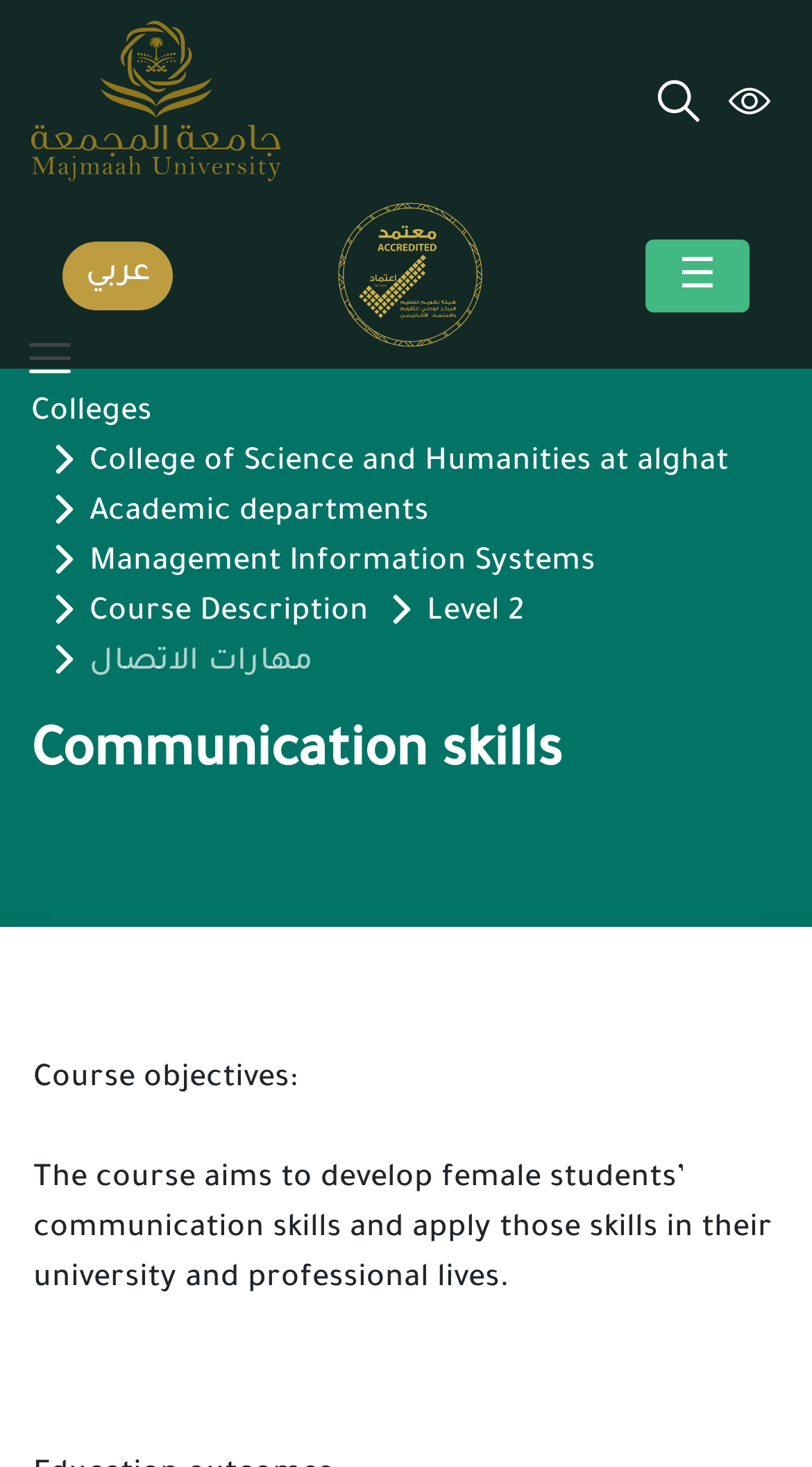Articulate a detailed summary of the webpage's content and design.

This webpage is about a course on communication skills at Majmaah University. At the top left, there is a link to skip to the main content. Next to it, there is a link with no text, and a search button with a toggle icon. On the right side, there is an image to toggle grayscale mode. 

Below these elements, there is a primary navigation section with a heading. In this section, there is a link to switch to Arabic and a button to toggle navigation. The navigation button has a hamburger icon. 

Further down, there is a secondary menu with a button and an image. Below this, there is a breadcrumb navigation section with a heading. The breadcrumb navigation has links to colleges, academic departments, and course descriptions. 

The main content of the page starts with a heading "Communication skills". Below this heading, there is a paragraph describing the course objectives, which aims to develop female students' communication skills and apply them in their university and professional lives.